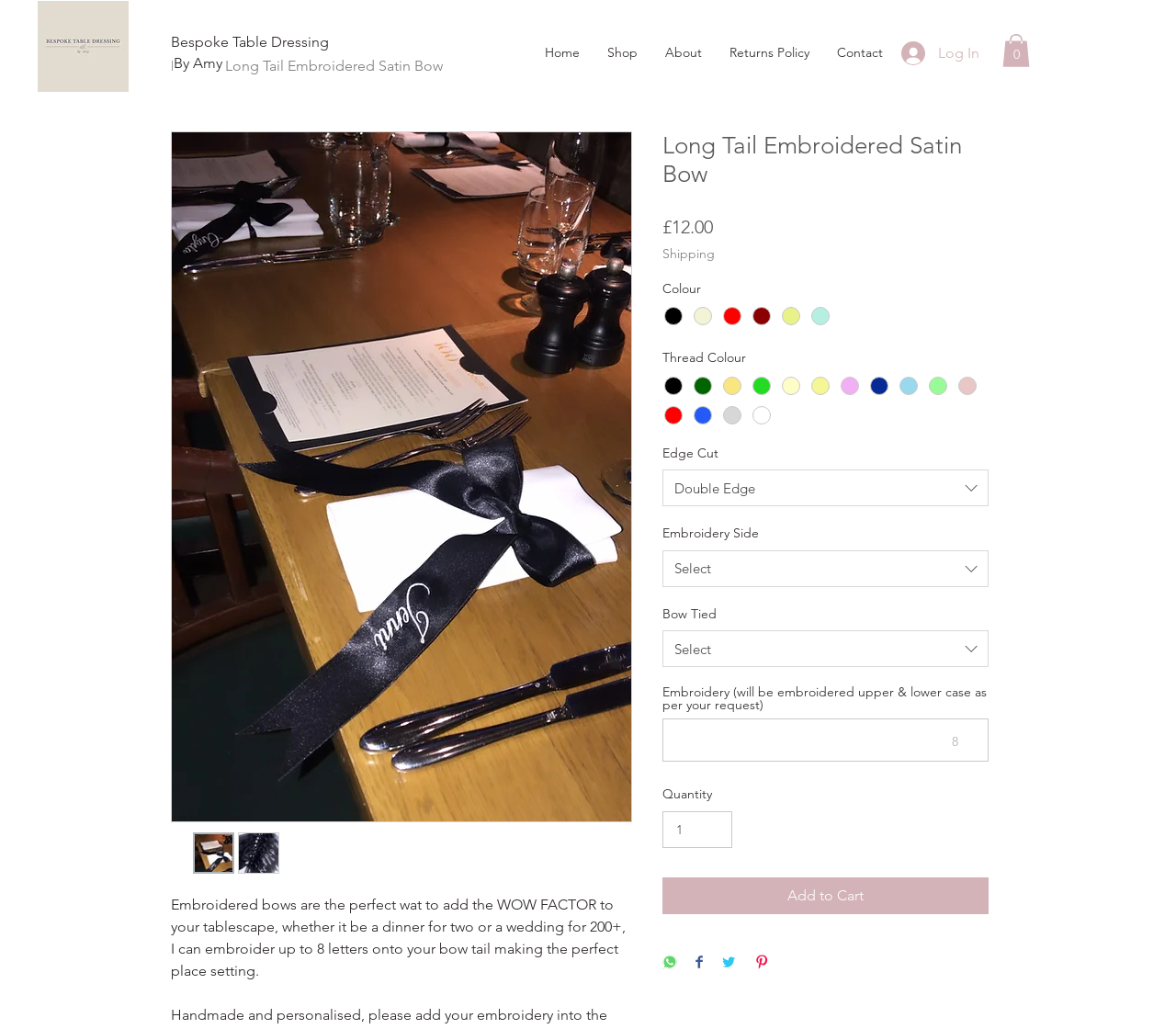How many radio buttons are there for the Thread Colour option?
Look at the image and provide a detailed response to the question.

I counted the number of radio buttons under the region 'Thread Colour' and found 15 options, including Black, Dark Green, Gold, and others.